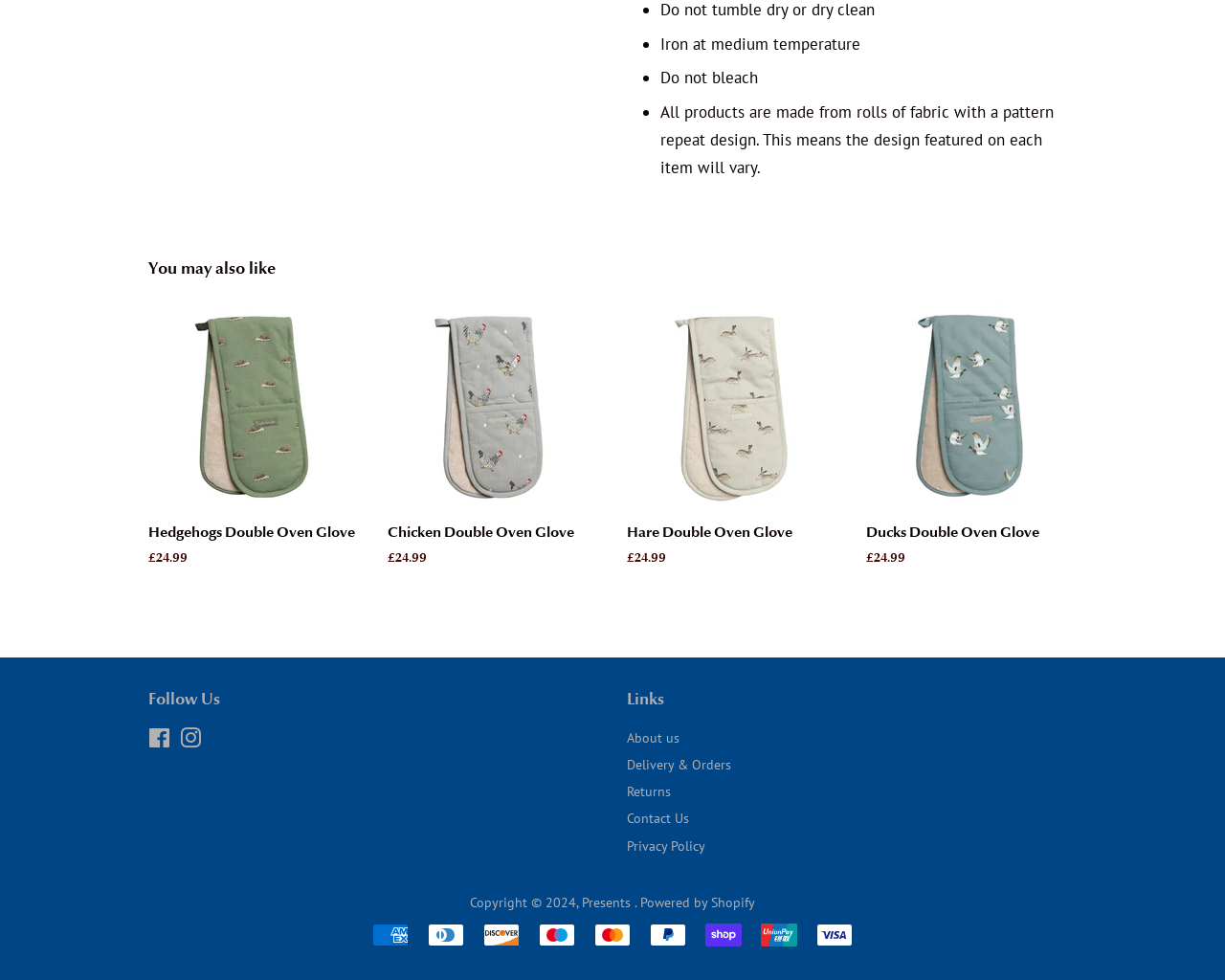Locate the bounding box coordinates of the area to click to fulfill this instruction: "View Ducks Double Oven Glove product". The bounding box should be presented as four float numbers between 0 and 1, in the order [left, top, right, bottom].

[0.707, 0.309, 0.879, 0.612]